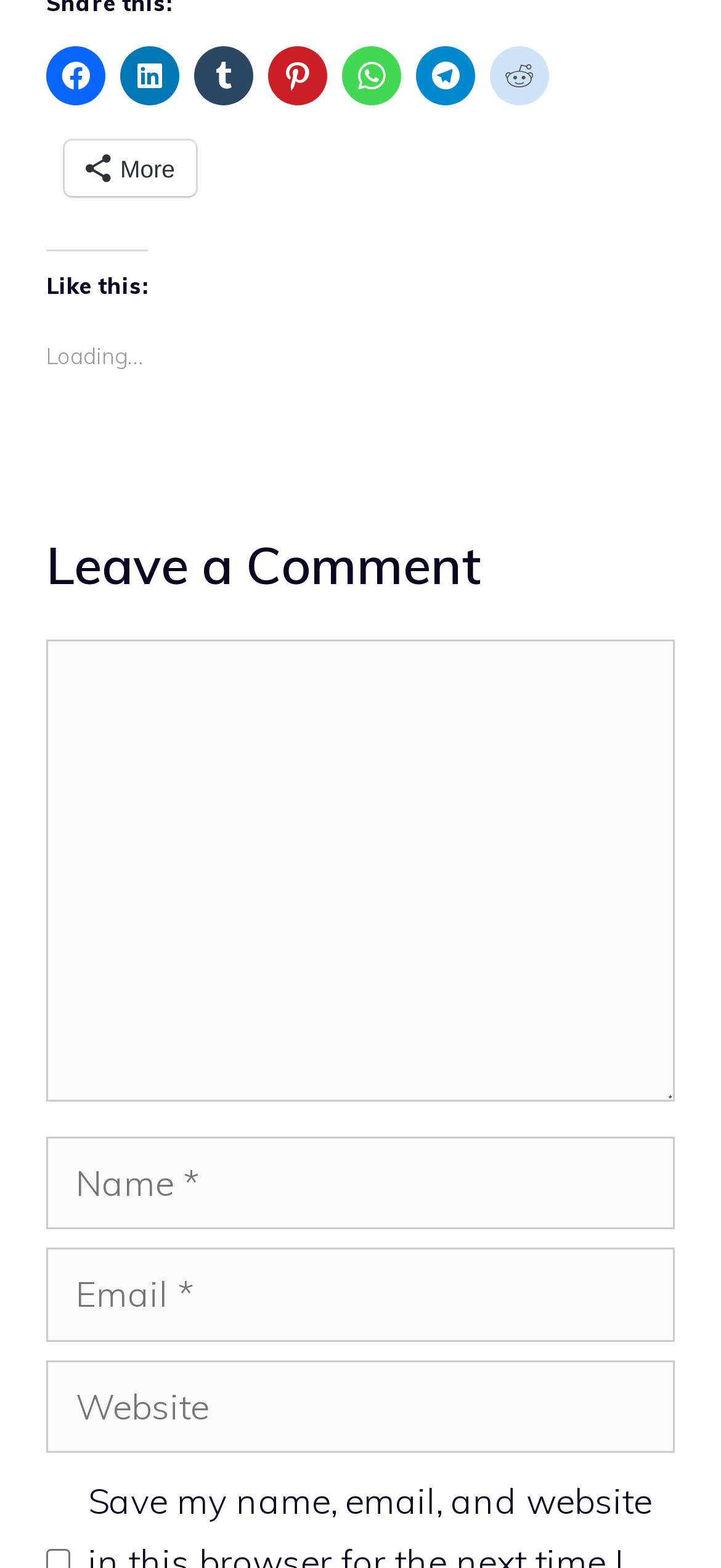Please indicate the bounding box coordinates for the clickable area to complete the following task: "Leave a comment". The coordinates should be specified as four float numbers between 0 and 1, i.e., [left, top, right, bottom].

[0.064, 0.341, 0.936, 0.384]